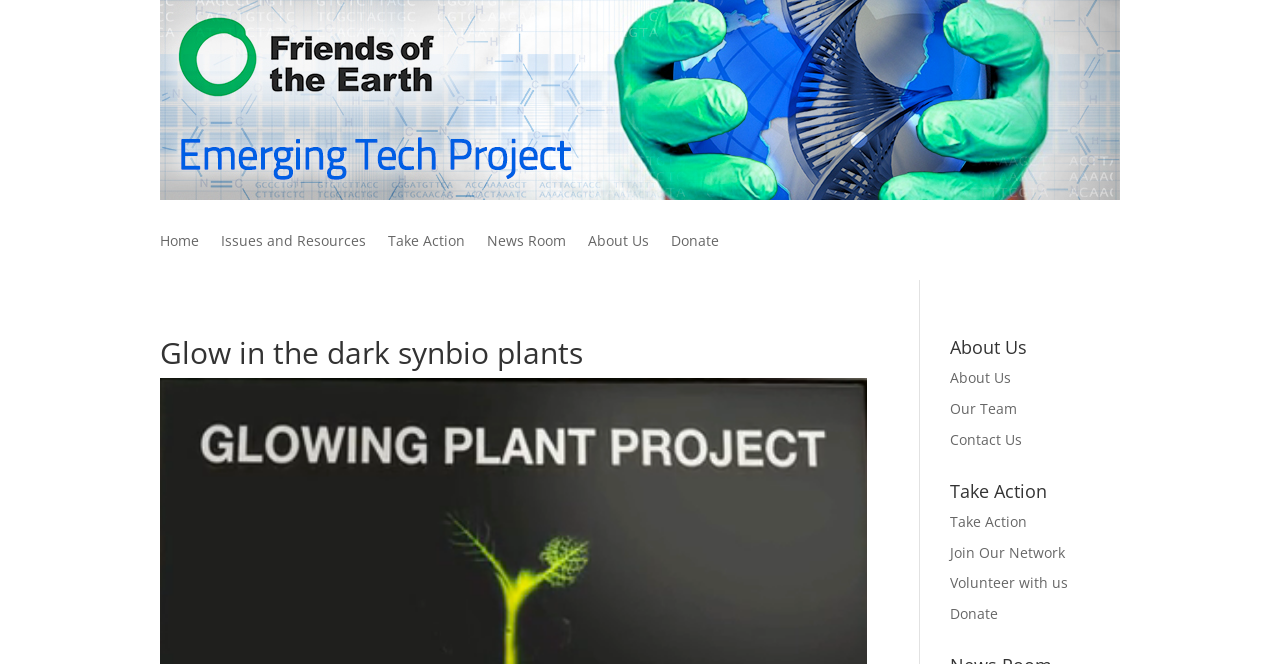How many headings are on the webpage?
Examine the image closely and answer the question with as much detail as possible.

I found three heading elements on the webpage: 'Glow in the dark synbio plants', 'About Us', and 'Take Action', which are located at different positions on the webpage with bounding box coordinates of [0.125, 0.51, 0.677, 0.57], [0.742, 0.51, 0.875, 0.552], and [0.742, 0.726, 0.875, 0.768], respectively.